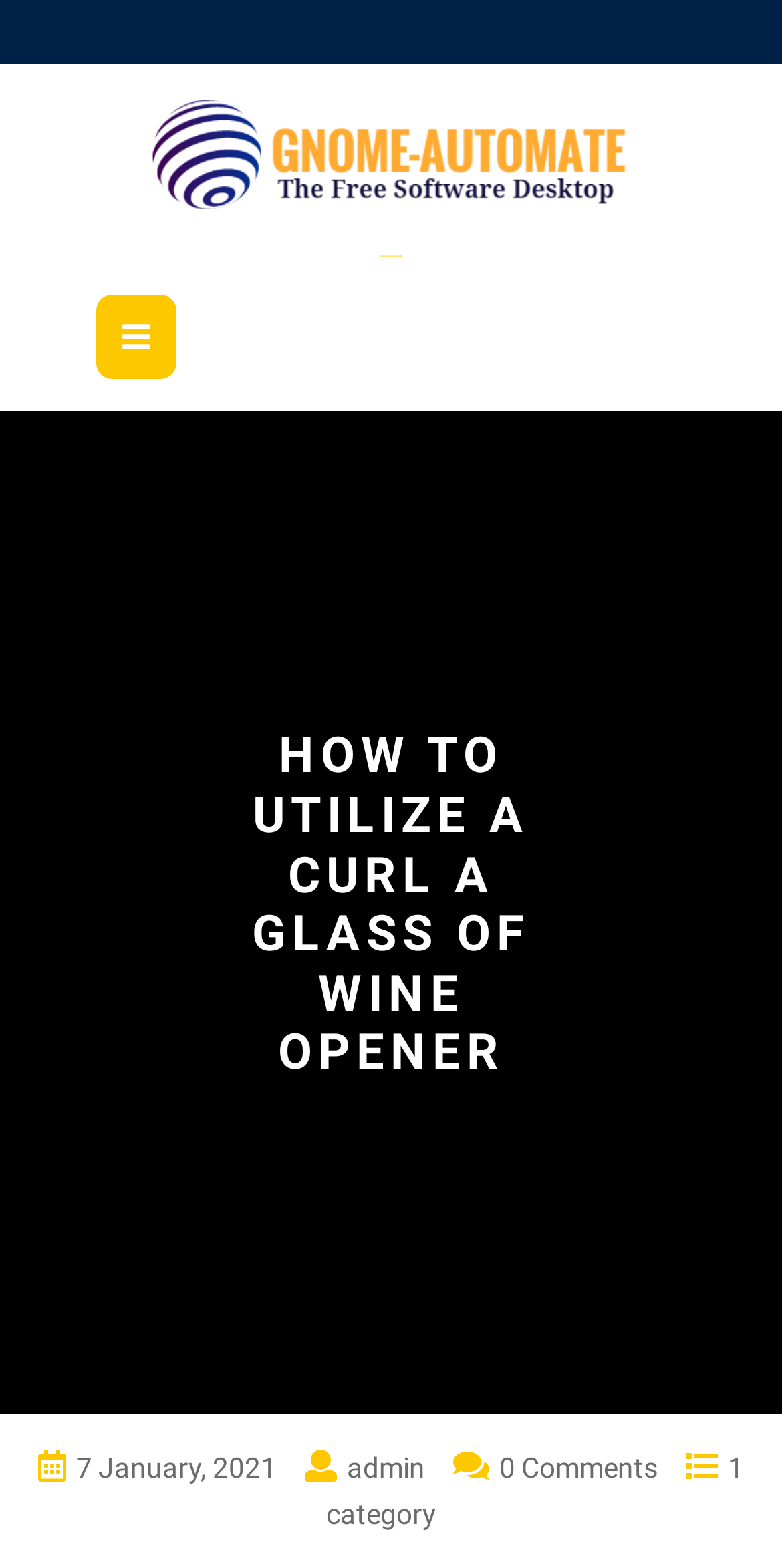Using the element description: "parent_node: Gnome-Automate", determine the bounding box coordinates for the specified UI element. The coordinates should be four float numbers between 0 and 1, [left, top, right, bottom].

[0.179, 0.086, 0.821, 0.109]